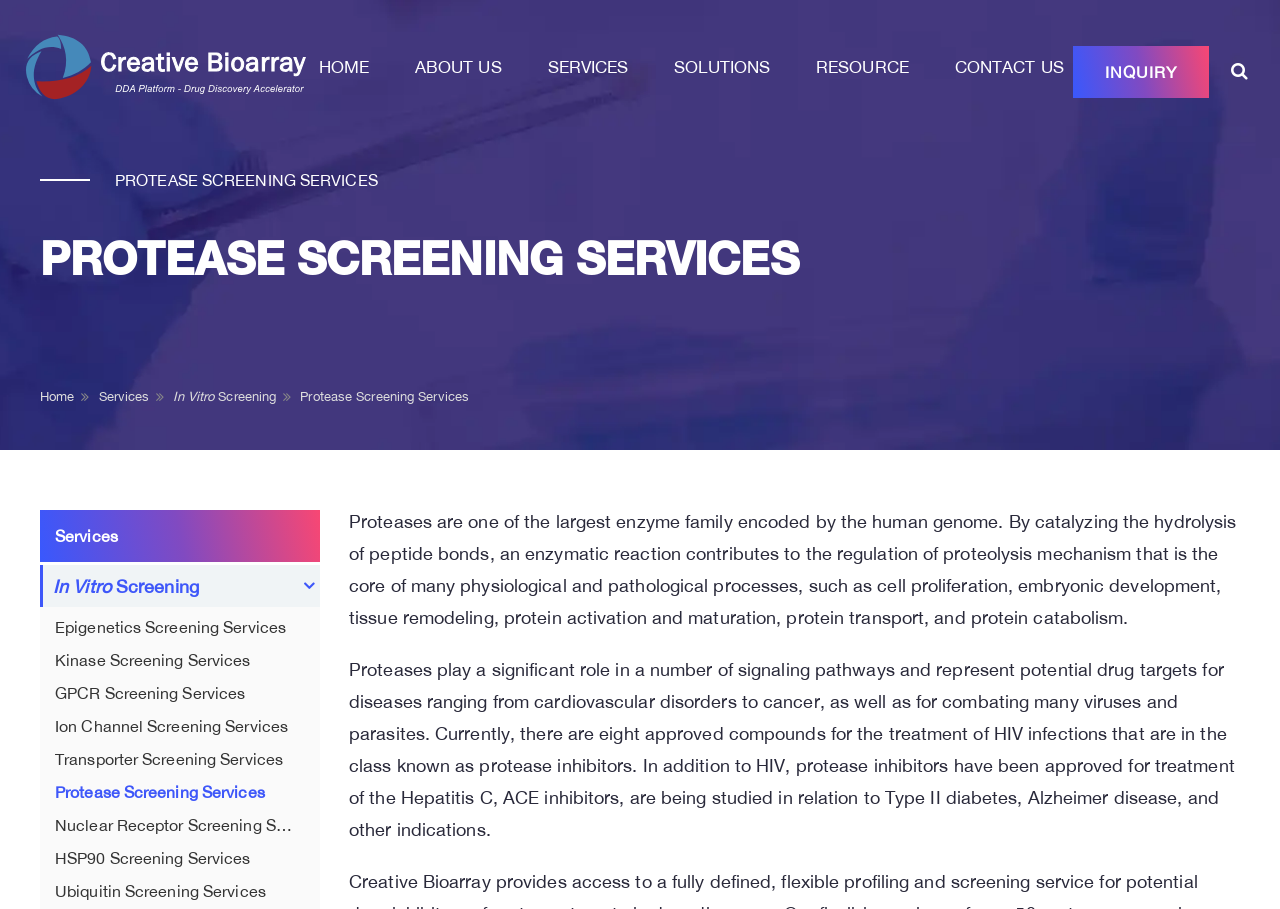What is the main service offered by Creative Bioarray?
From the image, provide a succinct answer in one word or a short phrase.

Protease screening services